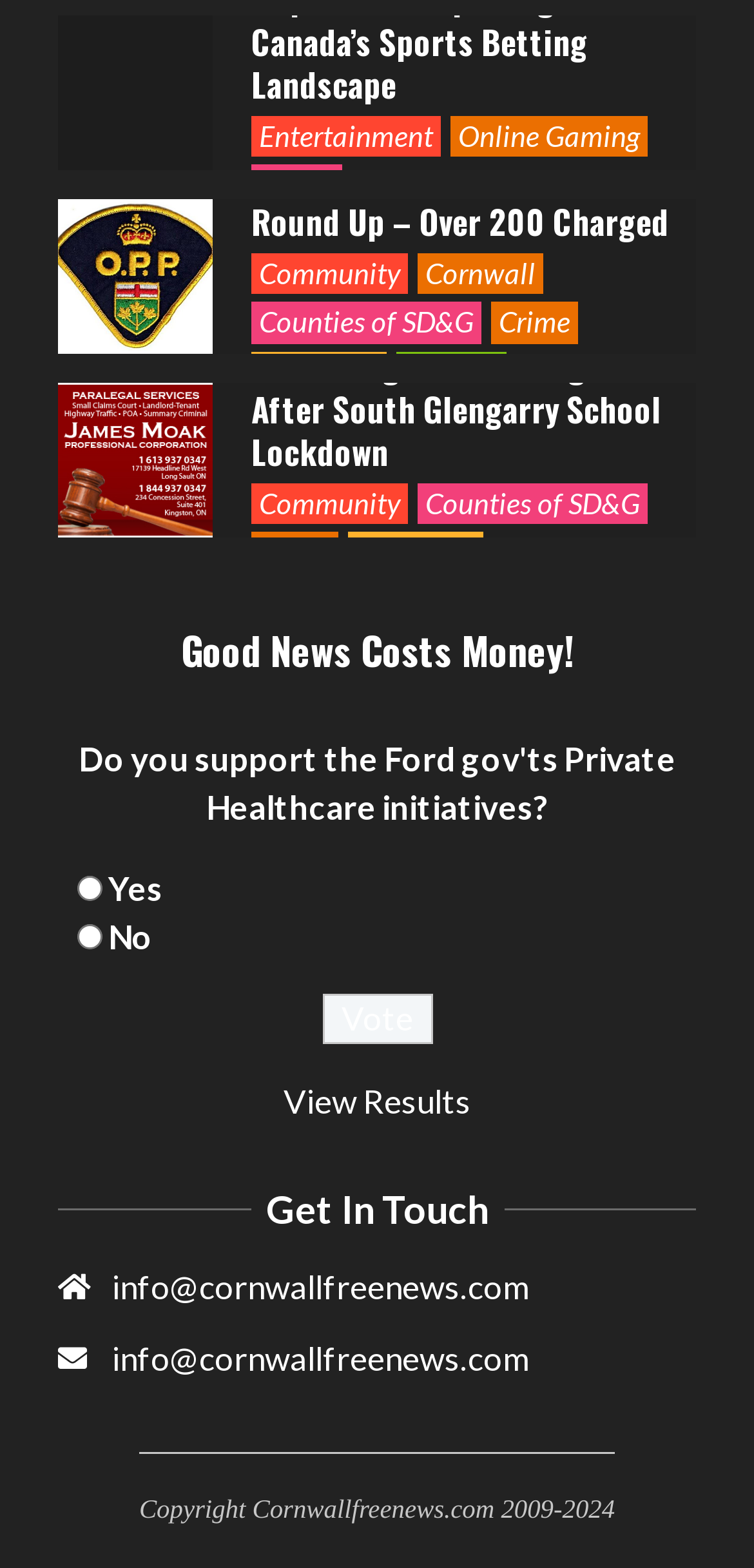Identify the bounding box of the HTML element described as: "Regional Arts & Culture".

[0.333, 0.81, 0.726, 0.836]